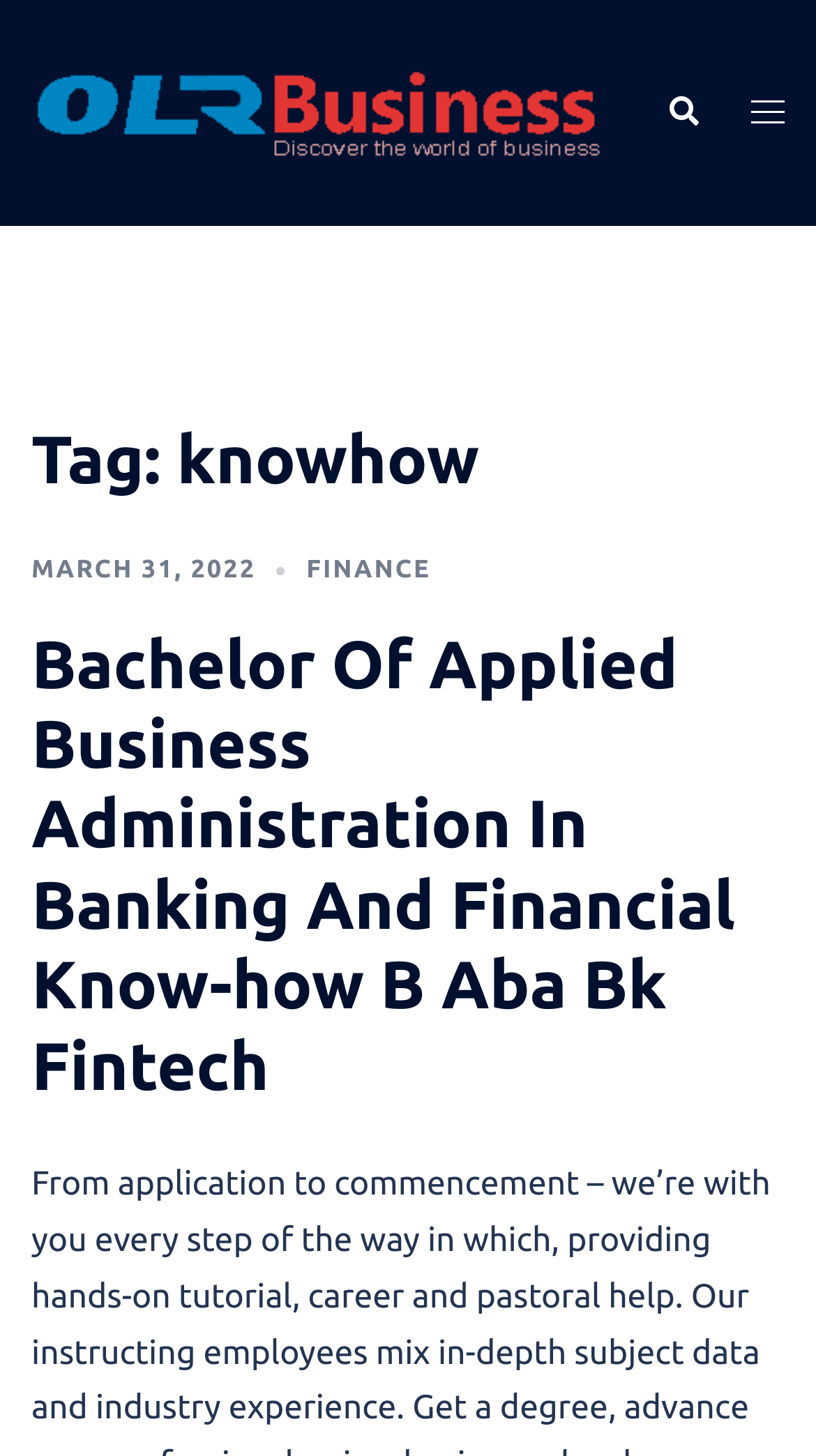Refer to the image and answer the question with as much detail as possible: What is the date mentioned on the webpage?

I found a link element with the text 'MARCH 31, 2022' and a time element with the same text. This suggests that the date mentioned on the webpage is 'MARCH 31, 2022'.